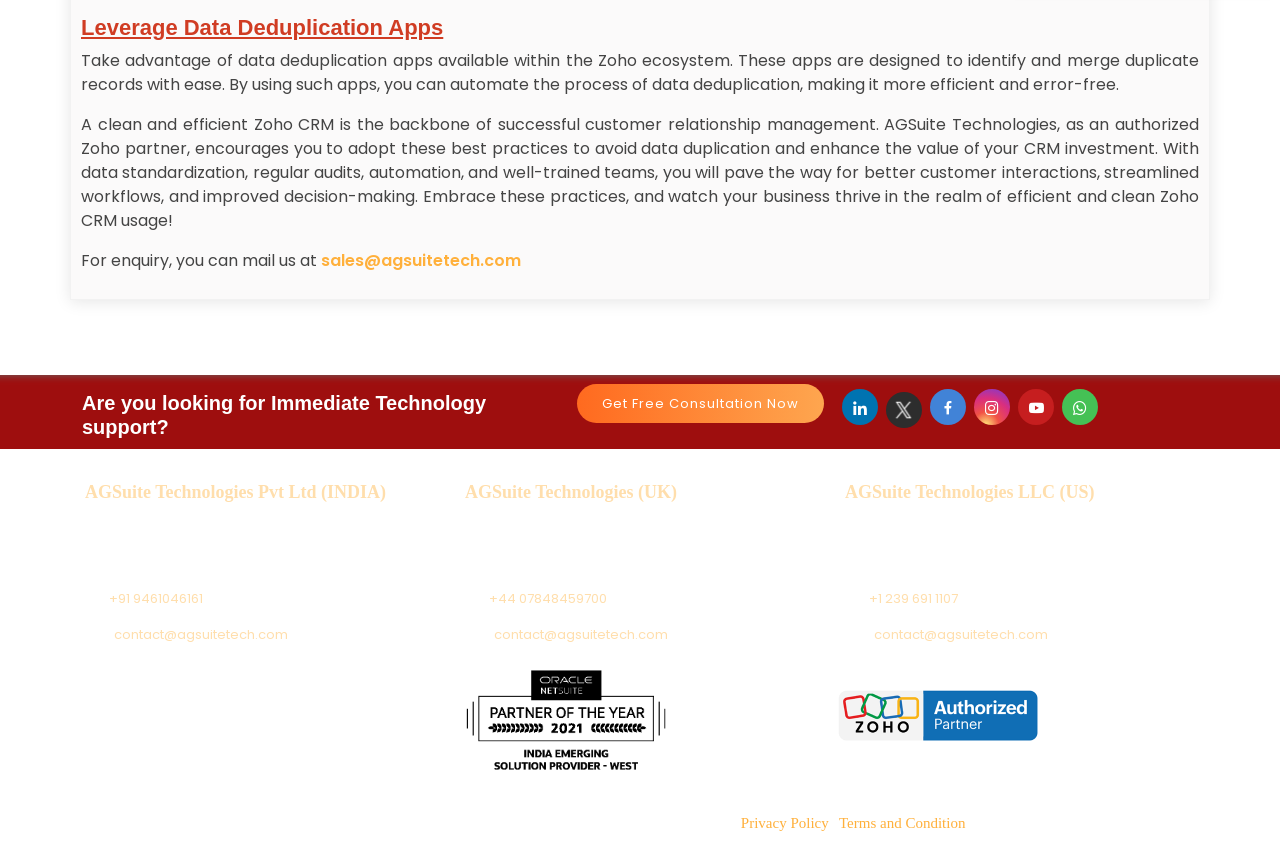How can I contact AGSuite Technologies for enquiry?
Carefully examine the image and provide a detailed answer to the question.

The text 'For enquiry, you can mail us at' is followed by a link 'sales@agsuitetech.com', which suggests that I can contact AGSuite Technologies for enquiry by mailing to this email address.